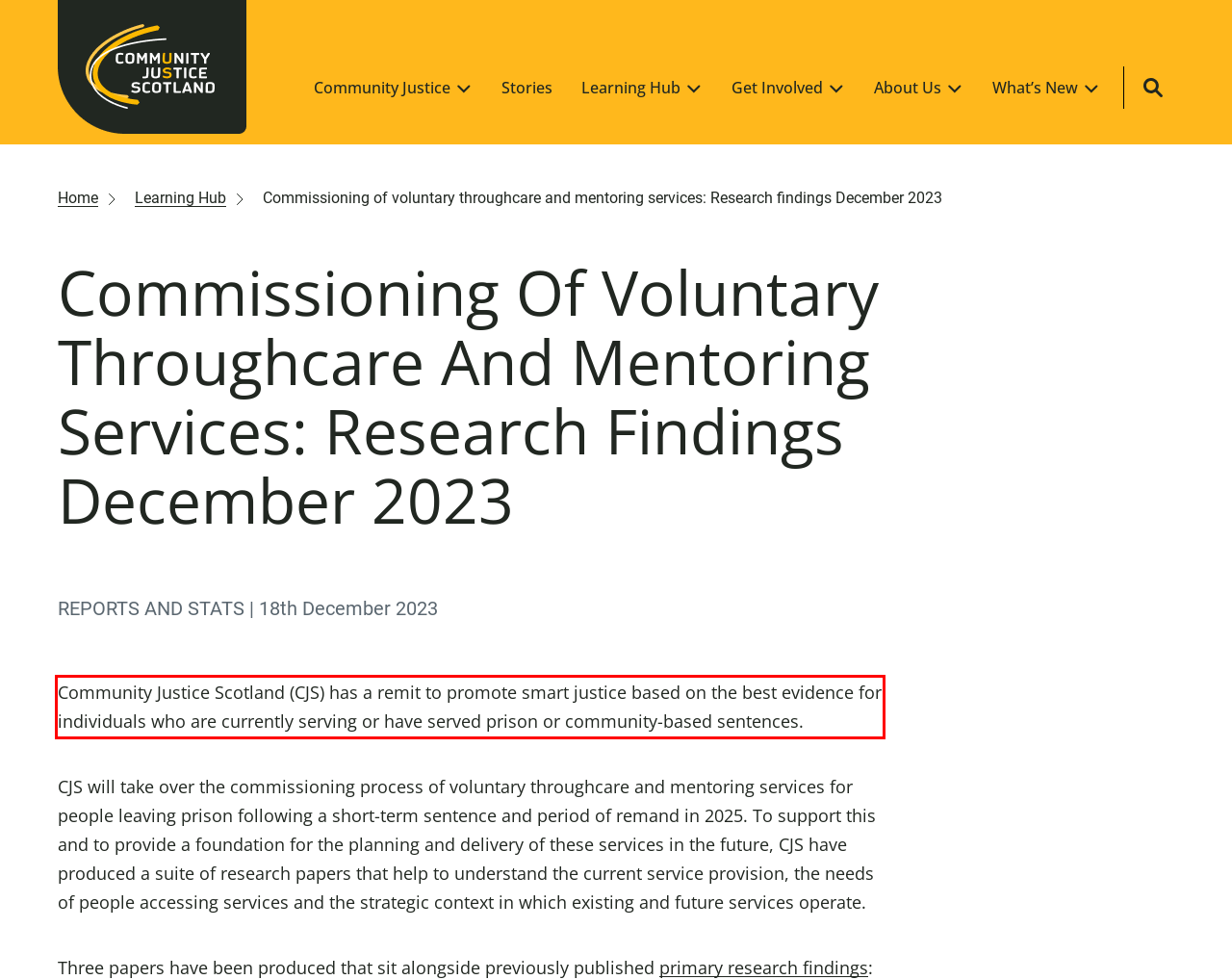Examine the screenshot of the webpage, locate the red bounding box, and perform OCR to extract the text contained within it.

Community Justice Scotland (CJS) has a remit to promote smart justice based on the best evidence for individuals who are currently serving or have served prison or community-based sentences.